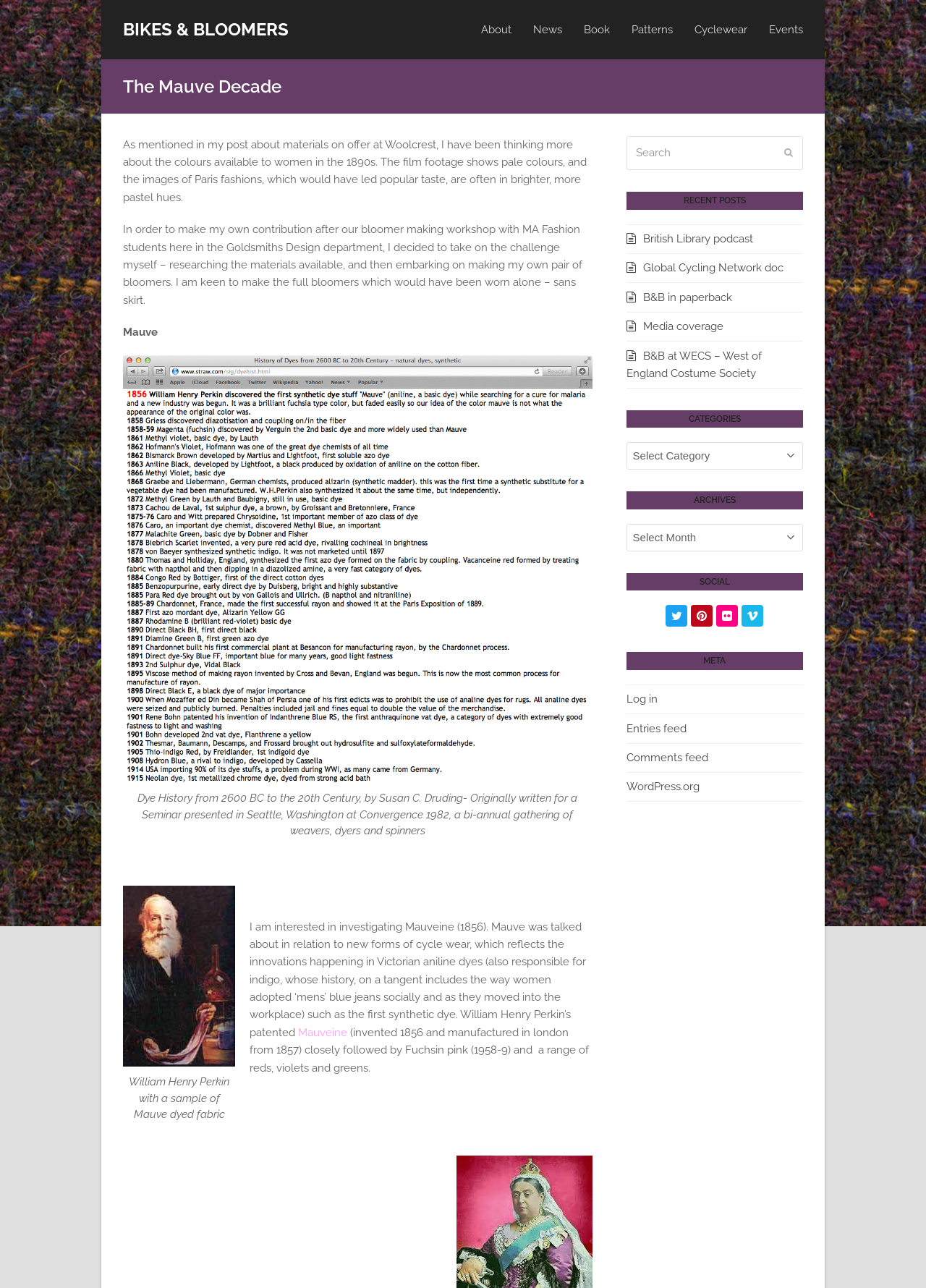Extract the primary header of the webpage and generate its text.

The Mauve Decade